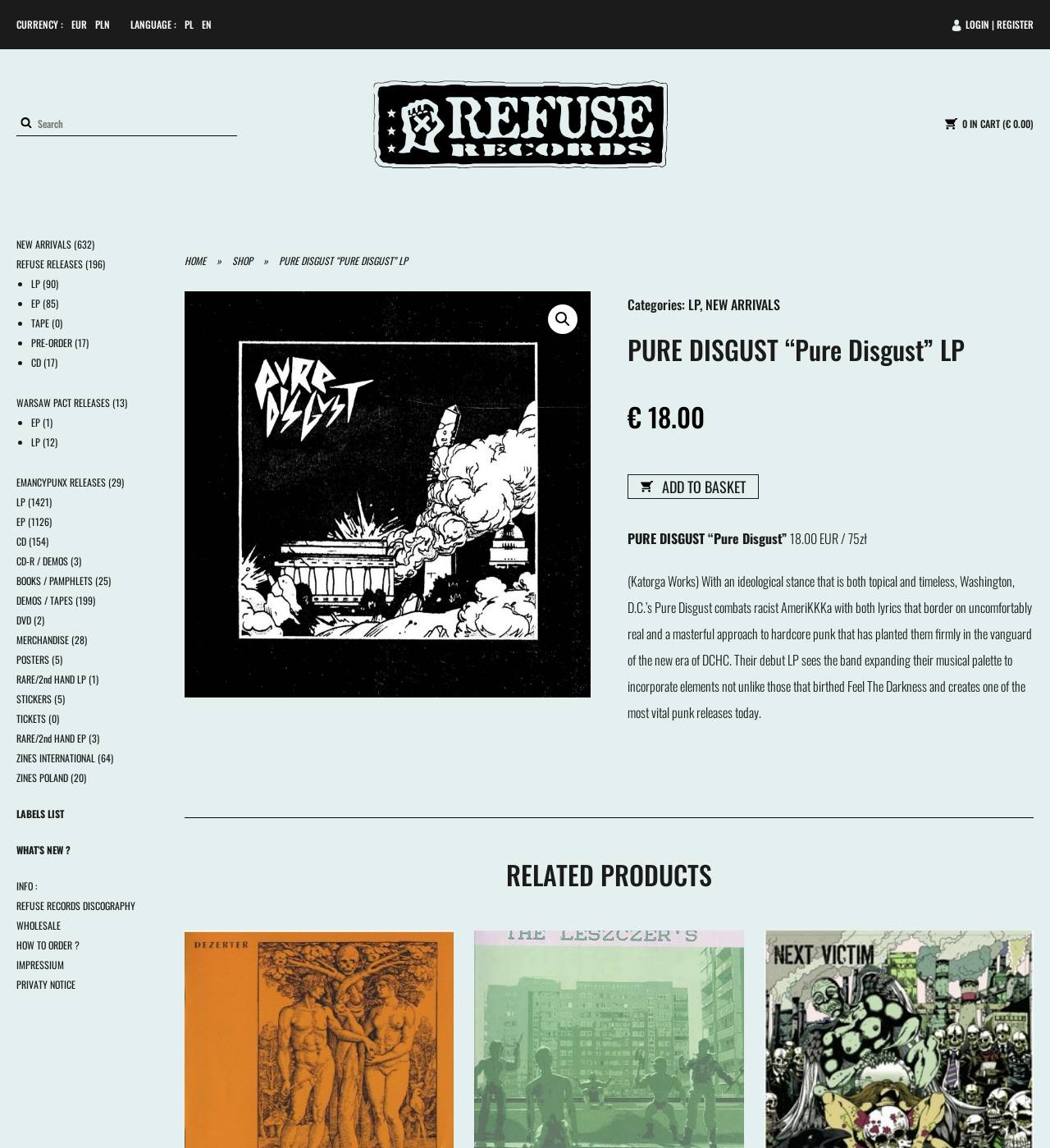Kindly determine the bounding box coordinates for the clickable area to achieve the given instruction: "Log in to user account".

[0.906, 0.013, 0.984, 0.03]